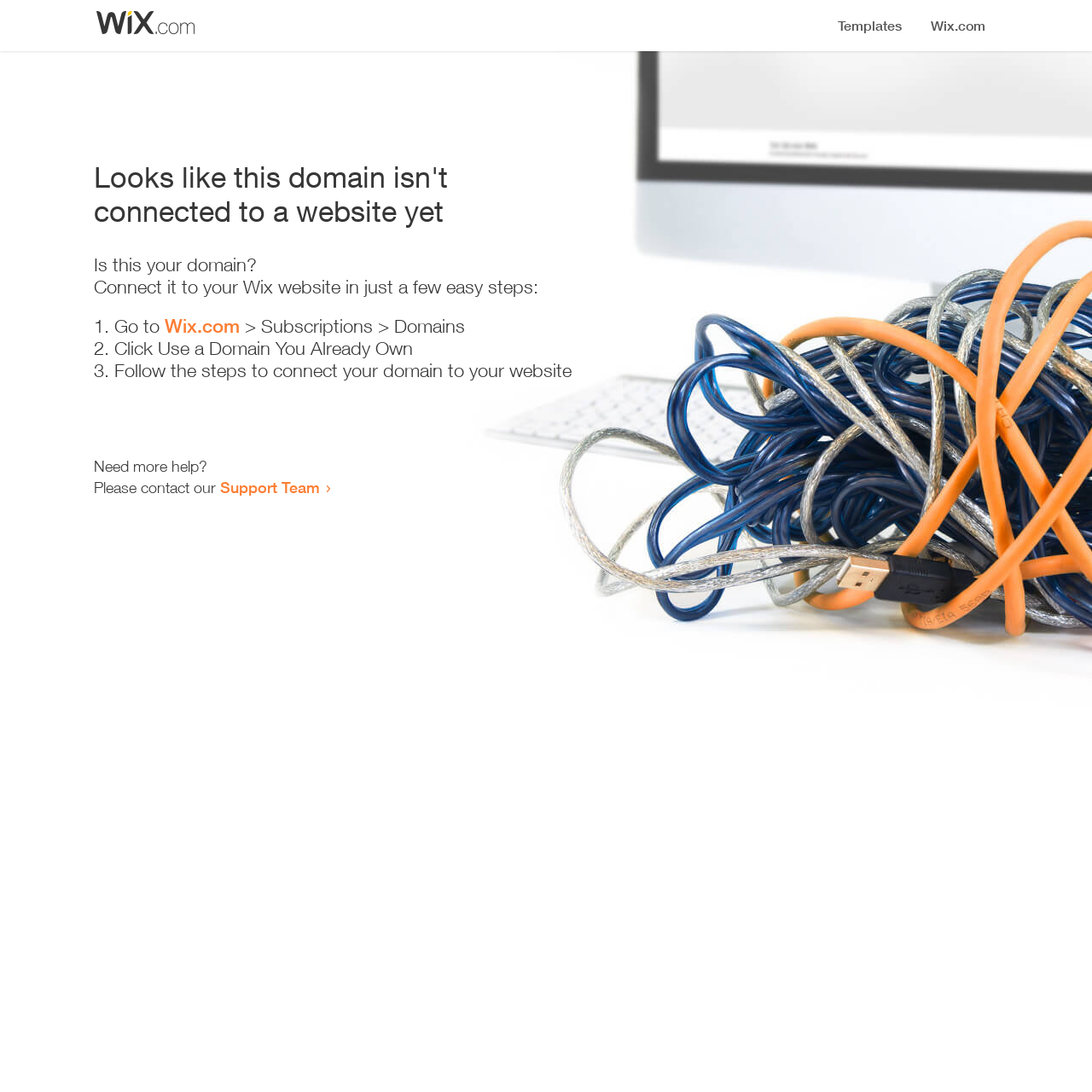Analyze the image and provide a detailed answer to the question: What is the purpose of this webpage?

Based on the content of the webpage, it appears to be a guide on how to connect a domain to a website, providing step-by-step instructions and support contact information.